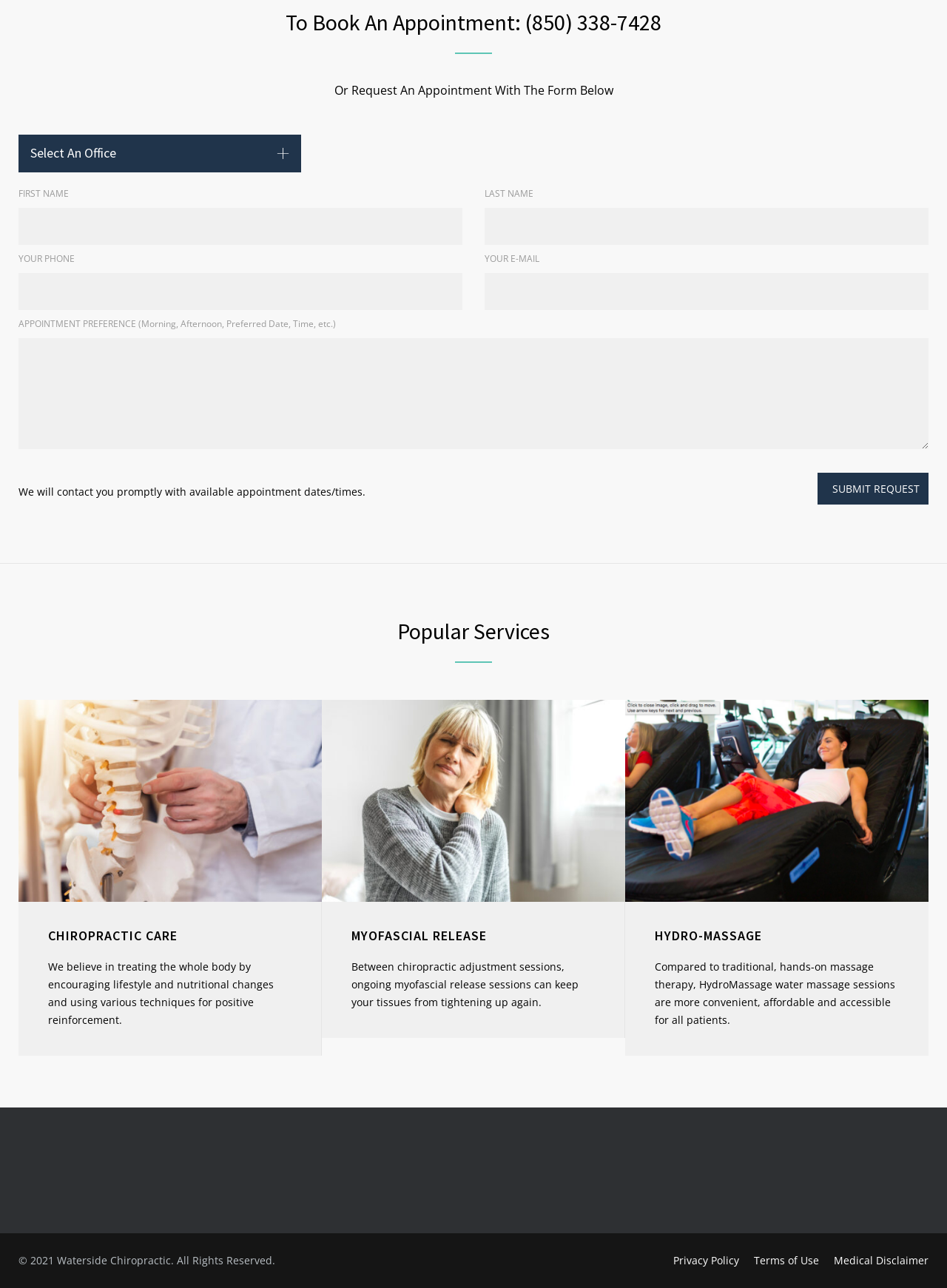Locate the bounding box coordinates of the item that should be clicked to fulfill the instruction: "Click the SUBMIT REQUEST button".

[0.863, 0.367, 0.98, 0.392]